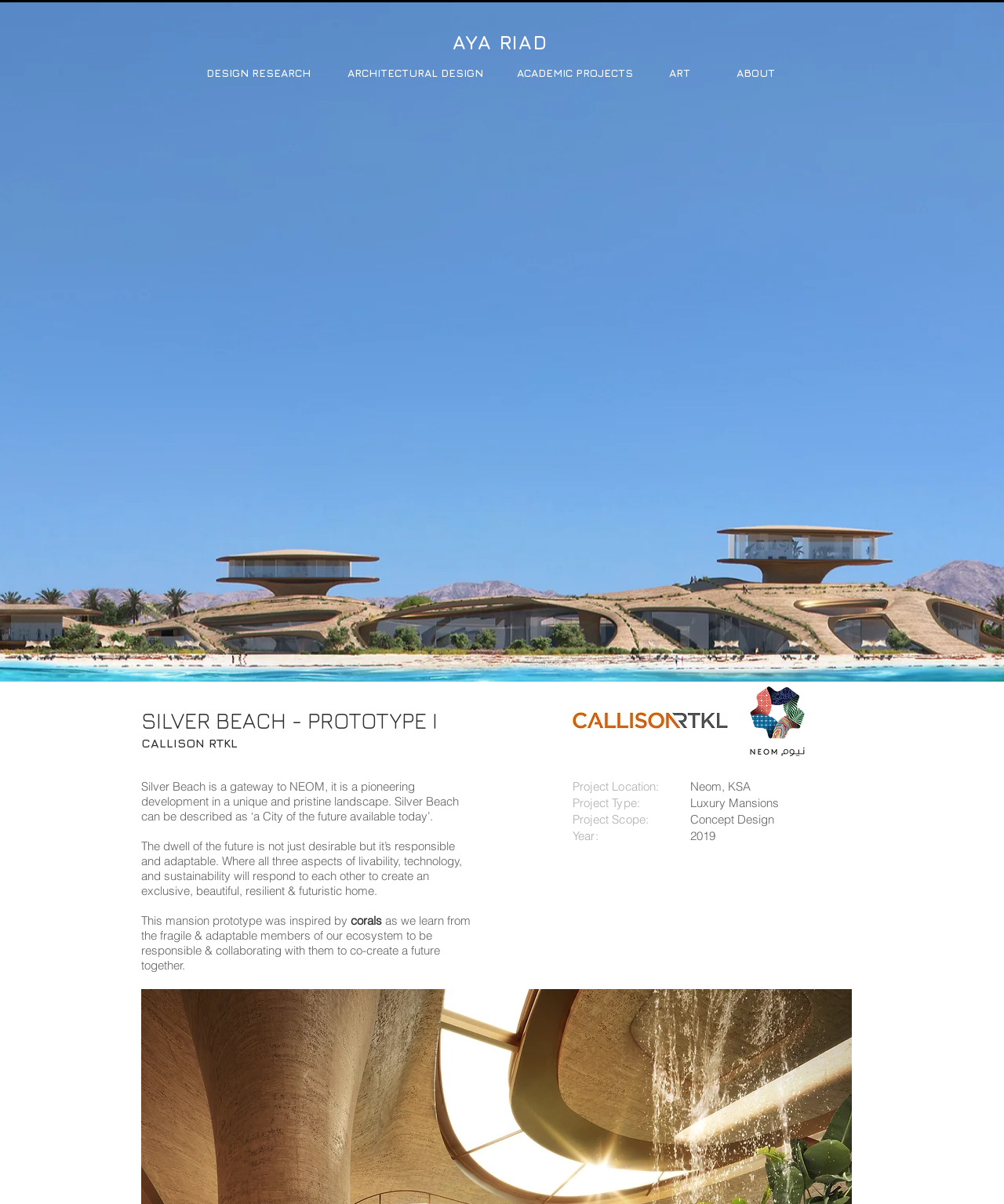Refer to the screenshot and answer the following question in detail:
What is the type of project?

The type of project is mentioned in the text 'Project Type: Luxury Mansions' which is located at the bottom of the webpage.